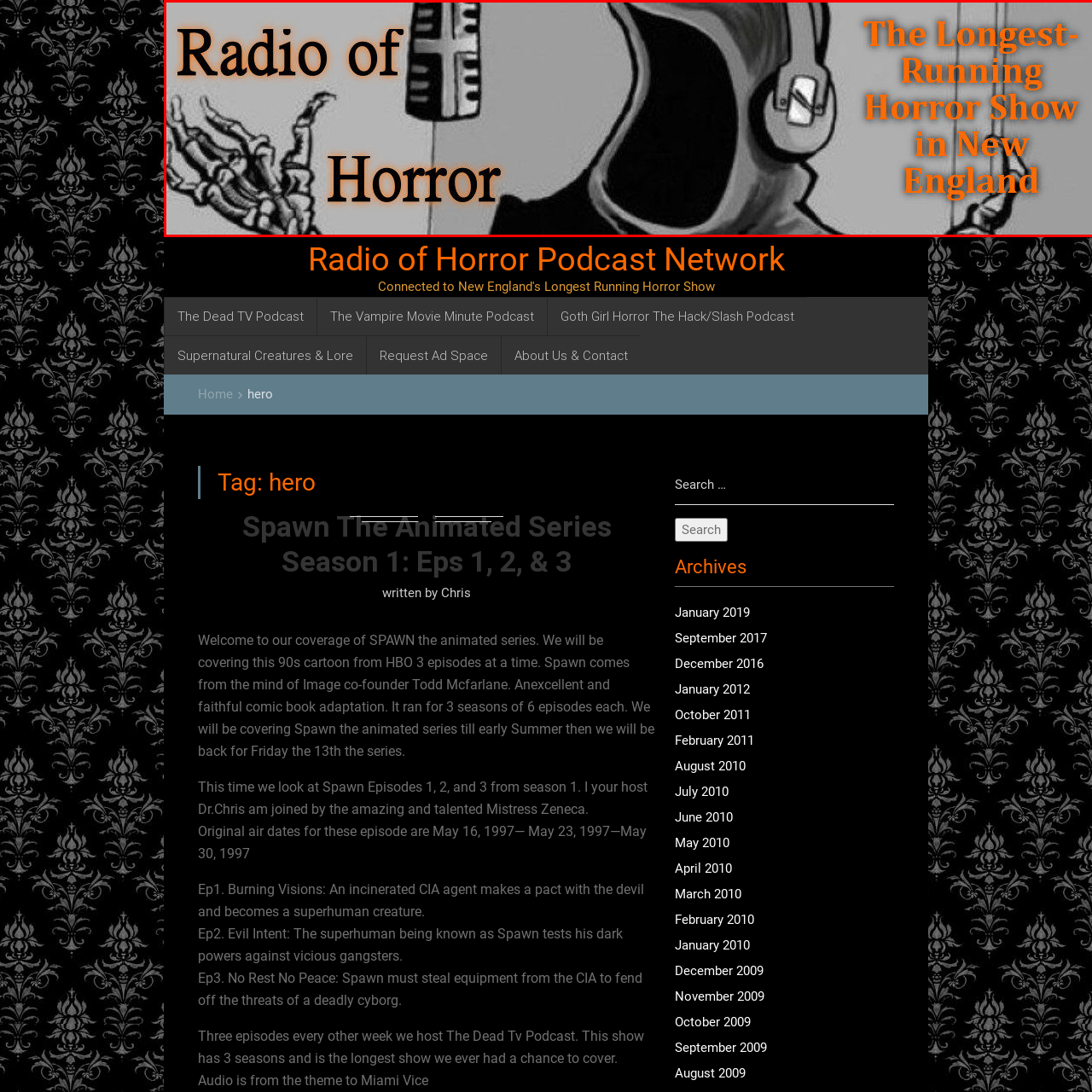What color is the bold text in the image?
Focus on the red bounded area in the image and respond to the question with a concise word or phrase.

Dark orange